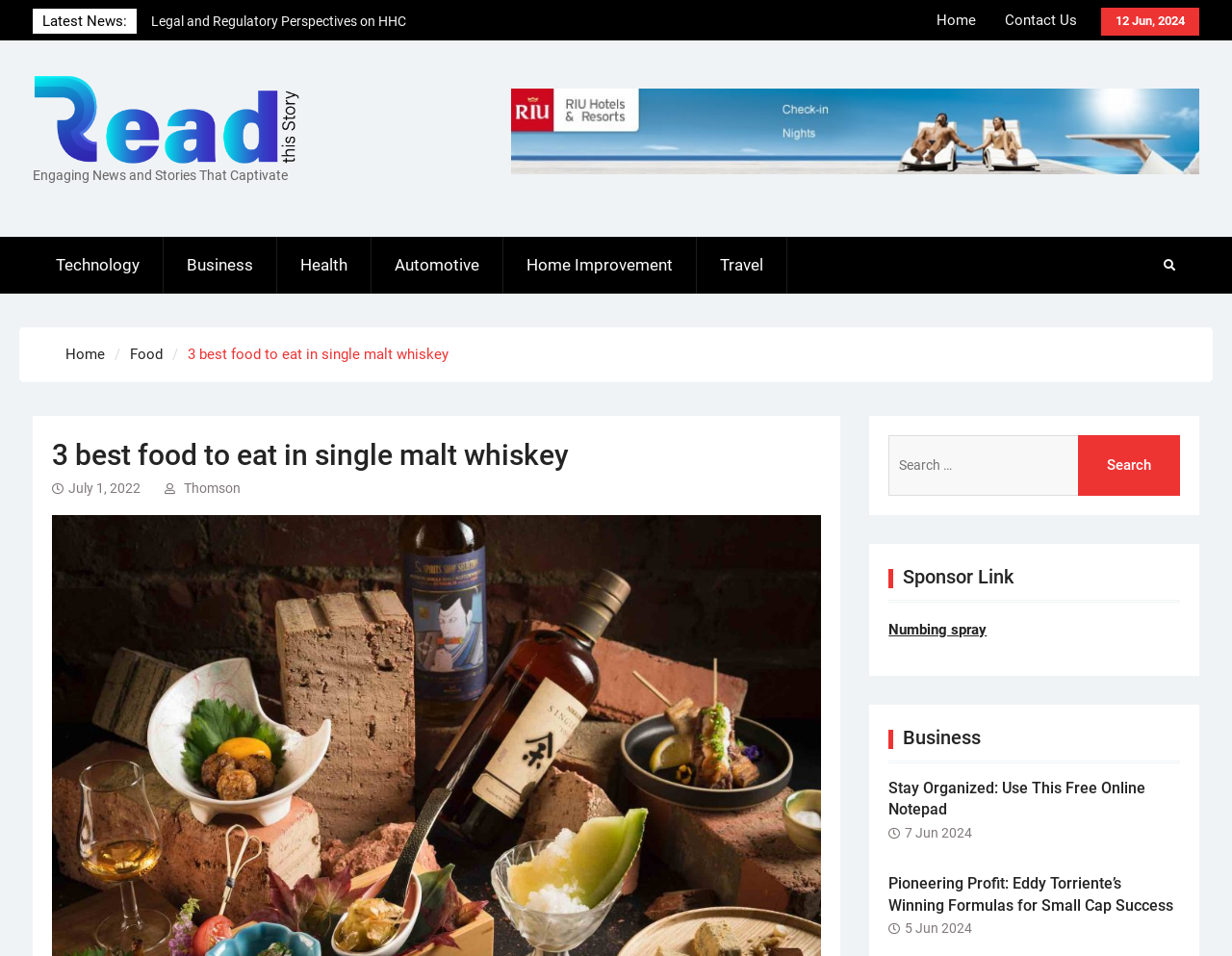Please provide a detailed answer to the question below based on the screenshot: 
What is the name of the author of an article?

I found an article on the webpage and below the title, there is a link to the author's name, which is 'Thomson'.